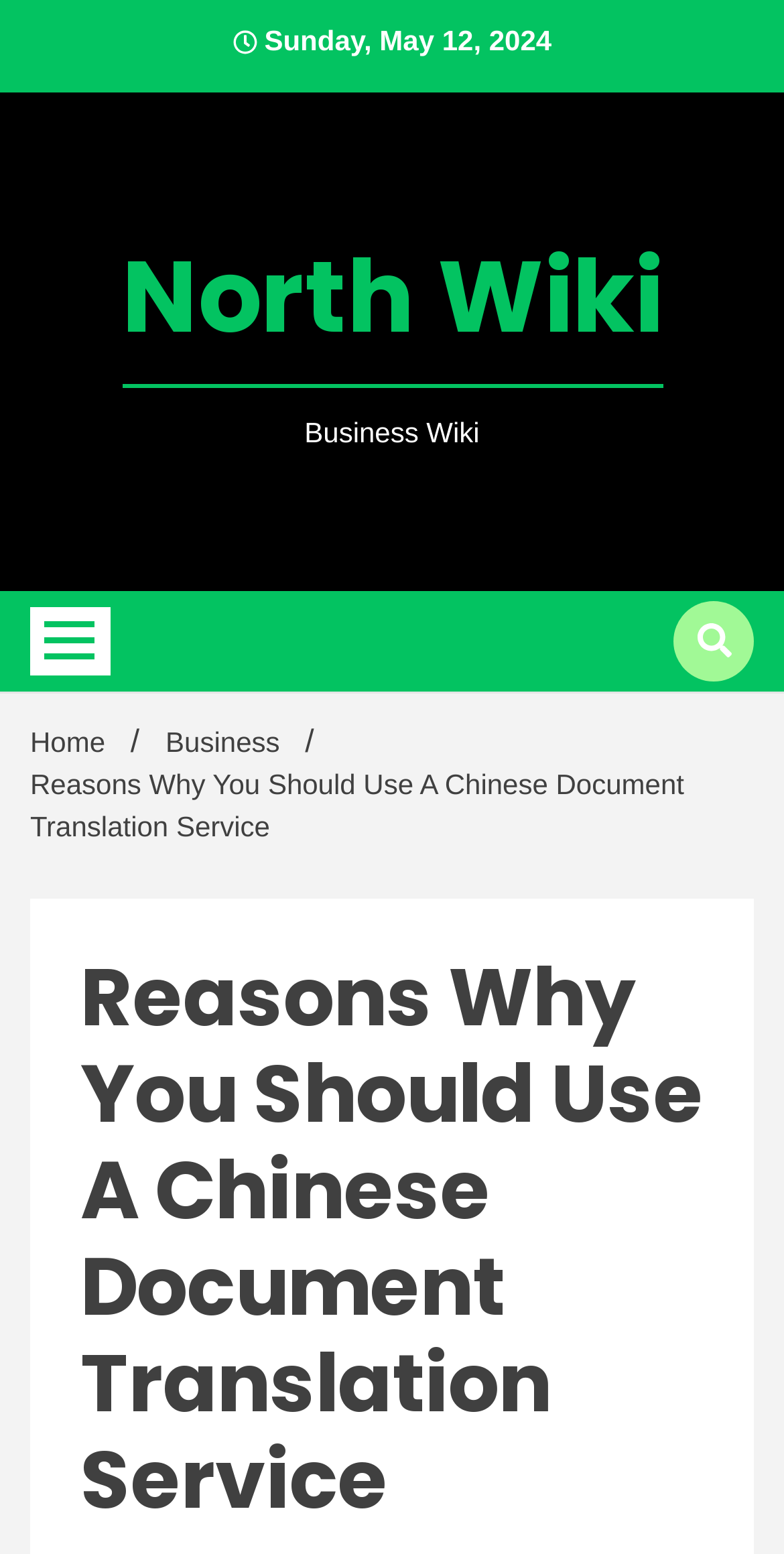Identify the bounding box for the described UI element. Provide the coordinates in (top-left x, top-left y, bottom-right x, bottom-right y) format with values ranging from 0 to 1: North Wiki

[0.155, 0.137, 0.845, 0.25]